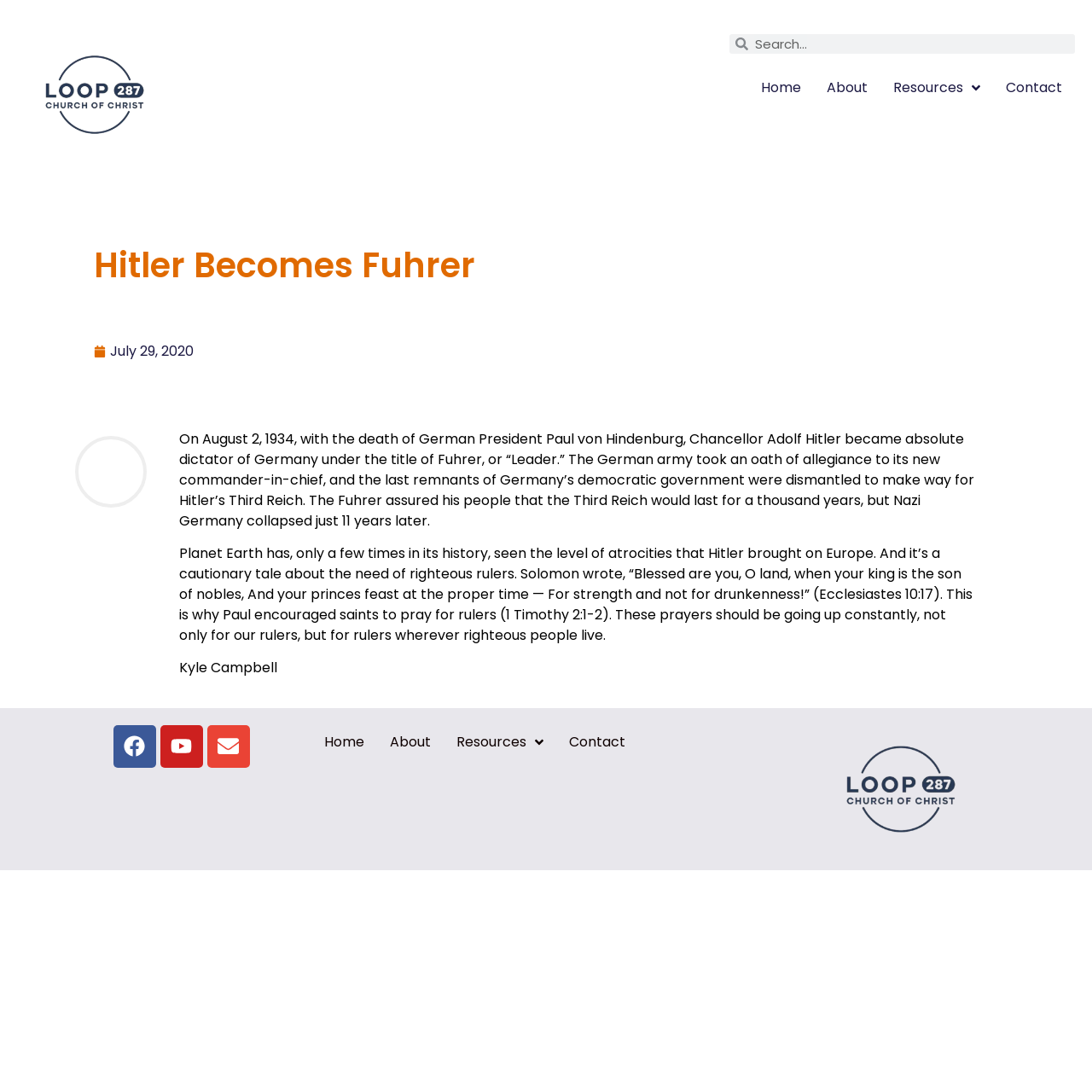Consider the image and give a detailed and elaborate answer to the question: 
What is the purpose of the search box?

The search box is located at the top of the webpage, and it is likely that its purpose is to allow users to search for specific content within the website, such as articles or resources related to the topic of Hitler and Nazi Germany.